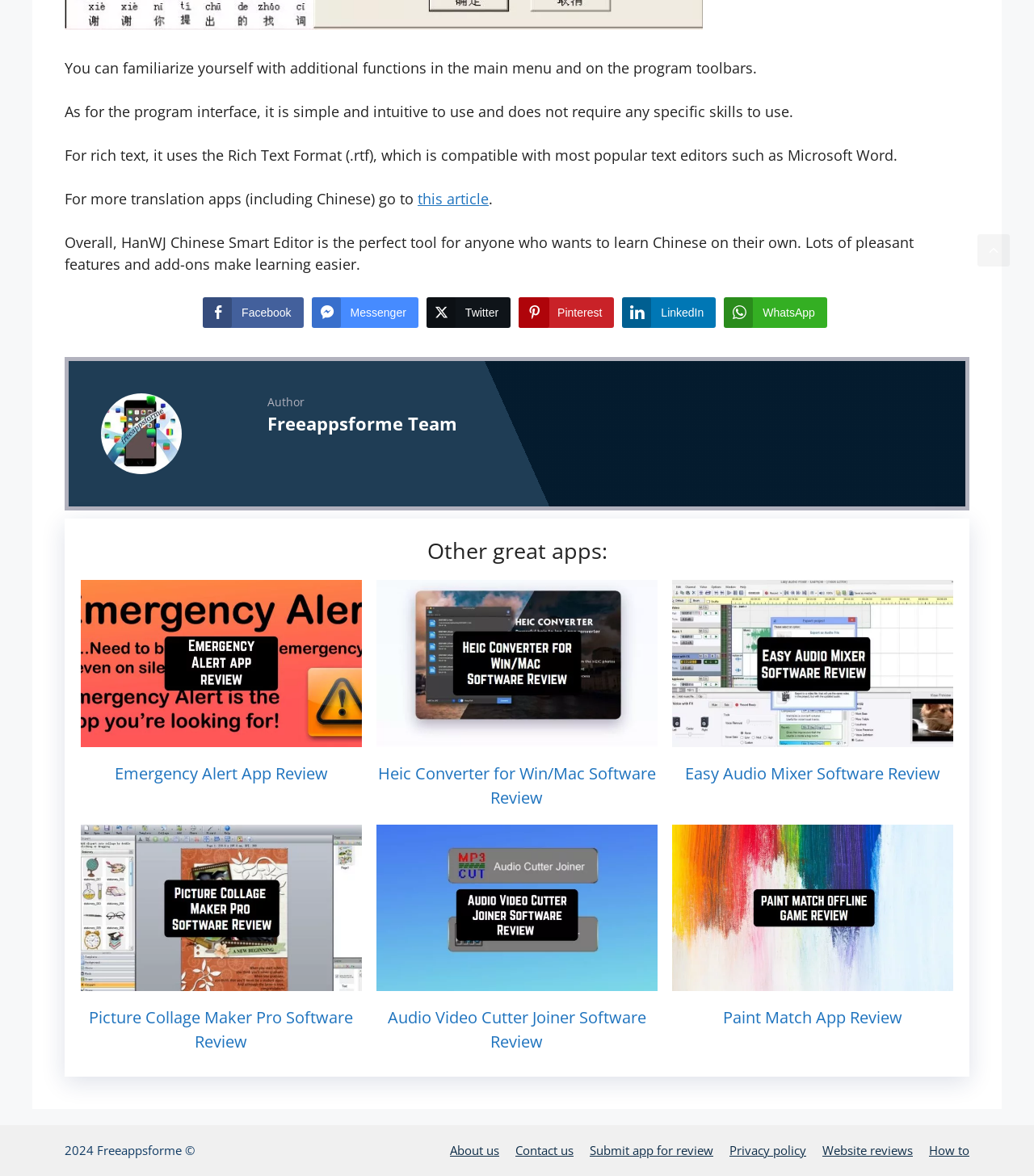Determine the bounding box coordinates for the area that should be clicked to carry out the following instruction: "Learn about the author".

[0.259, 0.335, 0.295, 0.348]